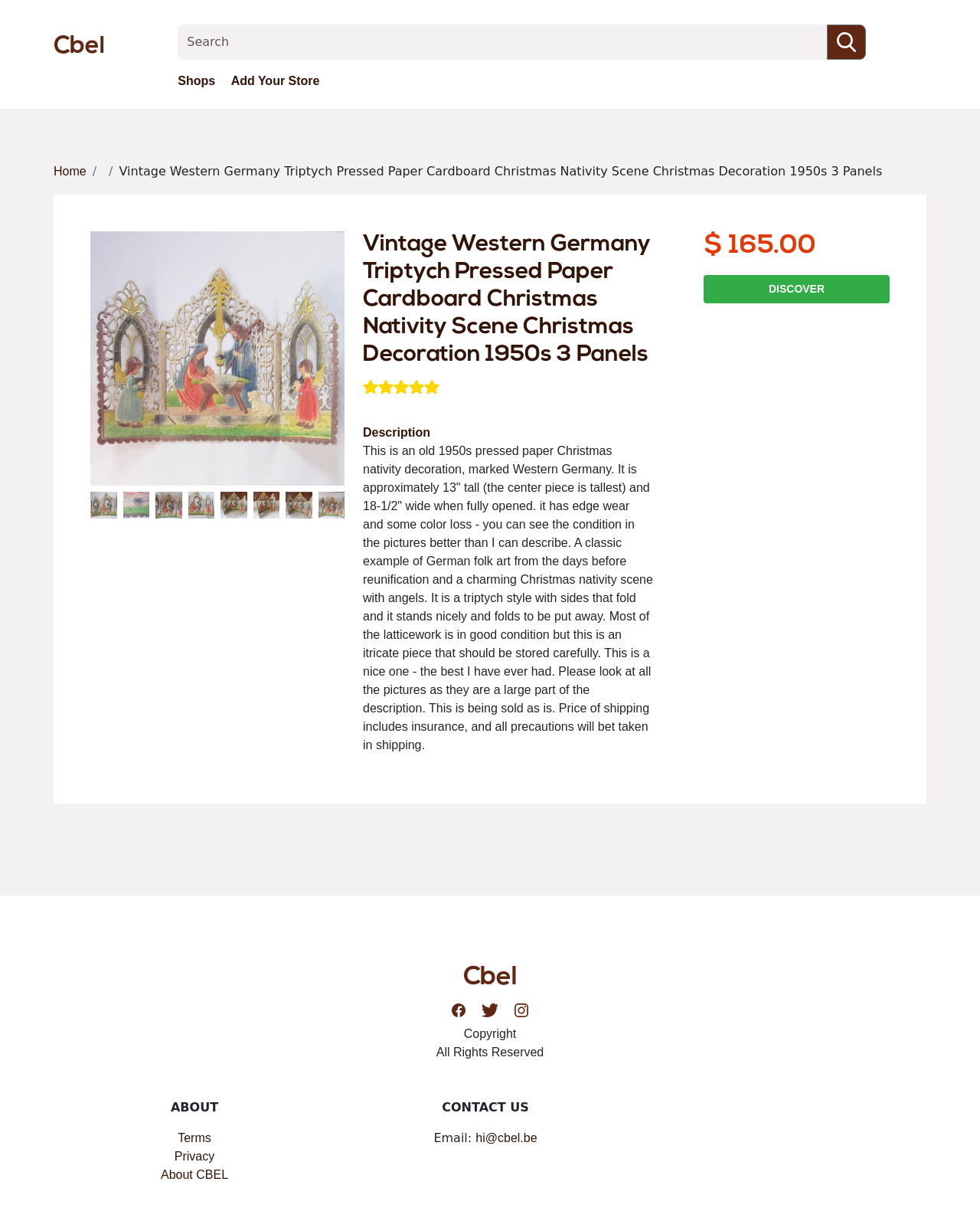Could you provide the bounding box coordinates for the portion of the screen to click to complete this instruction: "go to shops"?

[0.181, 0.061, 0.223, 0.072]